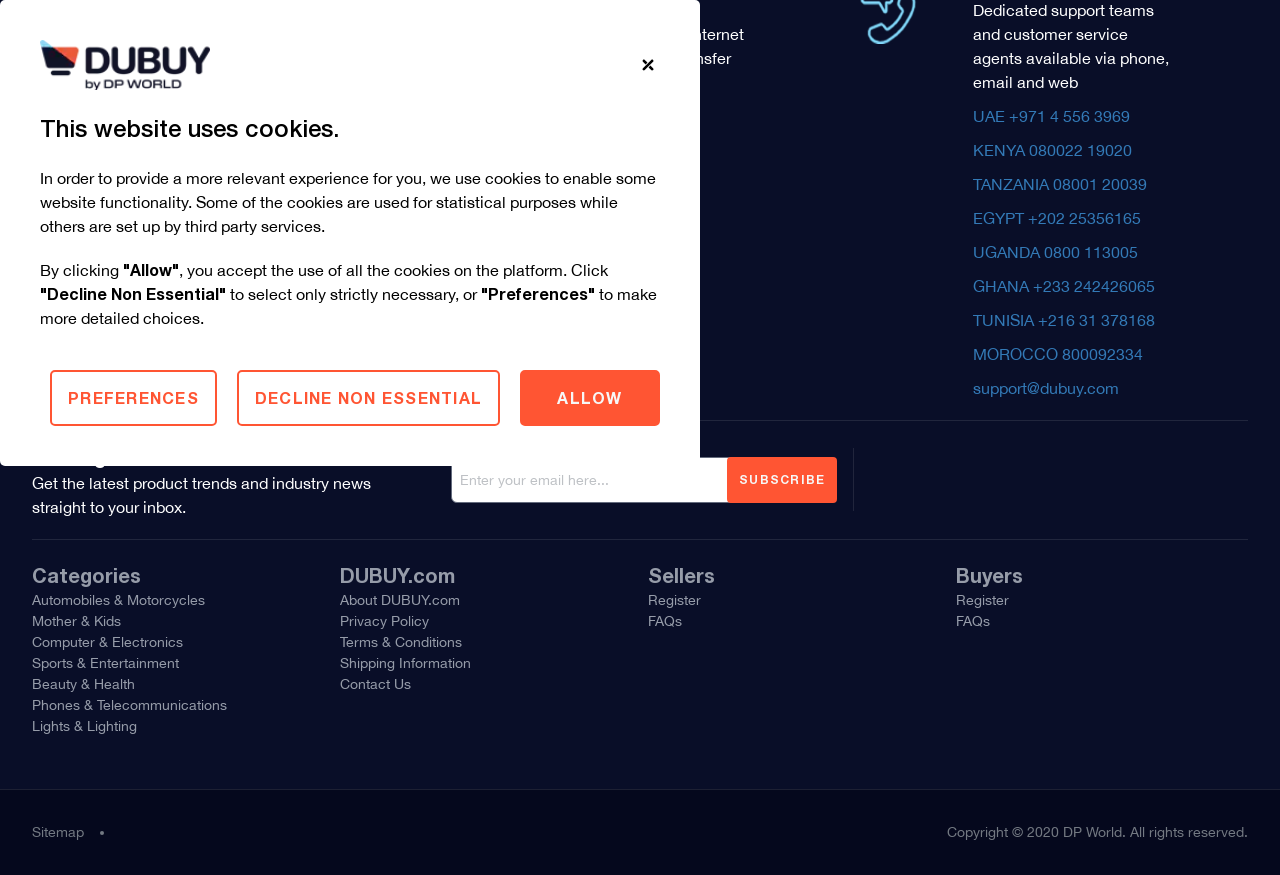Please identify the bounding box coordinates of the clickable element to fulfill the following instruction: "View categories". The coordinates should be four float numbers between 0 and 1, i.e., [left, top, right, bottom].

[0.025, 0.643, 0.11, 0.671]